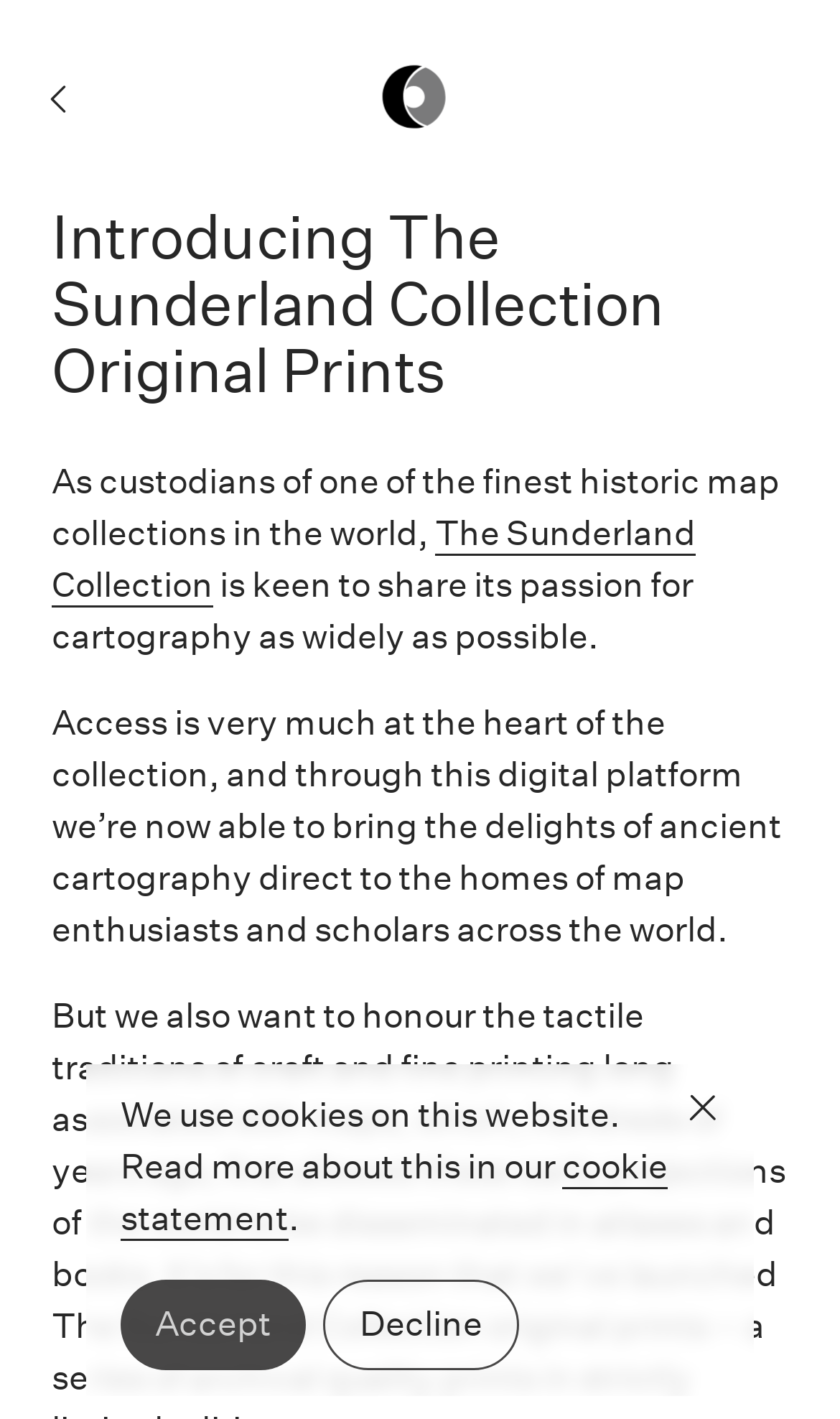What is the collection's approach to access?
Please give a detailed and elaborate answer to the question.

The webpage states that 'Access is very much at the heart of the collection', indicating that the collection prioritizes access to its contents.